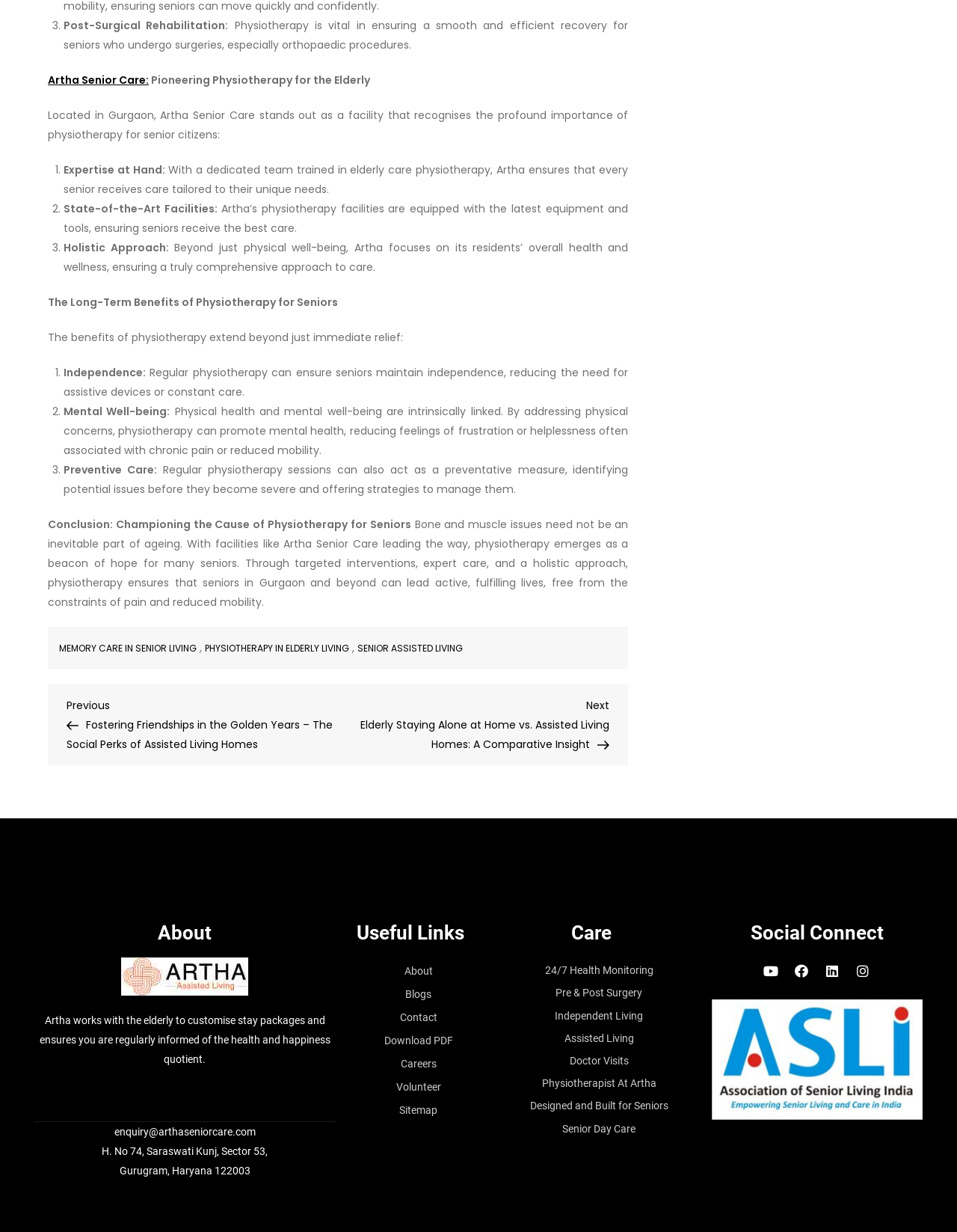Locate the bounding box coordinates of the element that should be clicked to execute the following instruction: "Click on 'MEMORY CARE IN SENIOR LIVING'".

[0.062, 0.521, 0.205, 0.531]